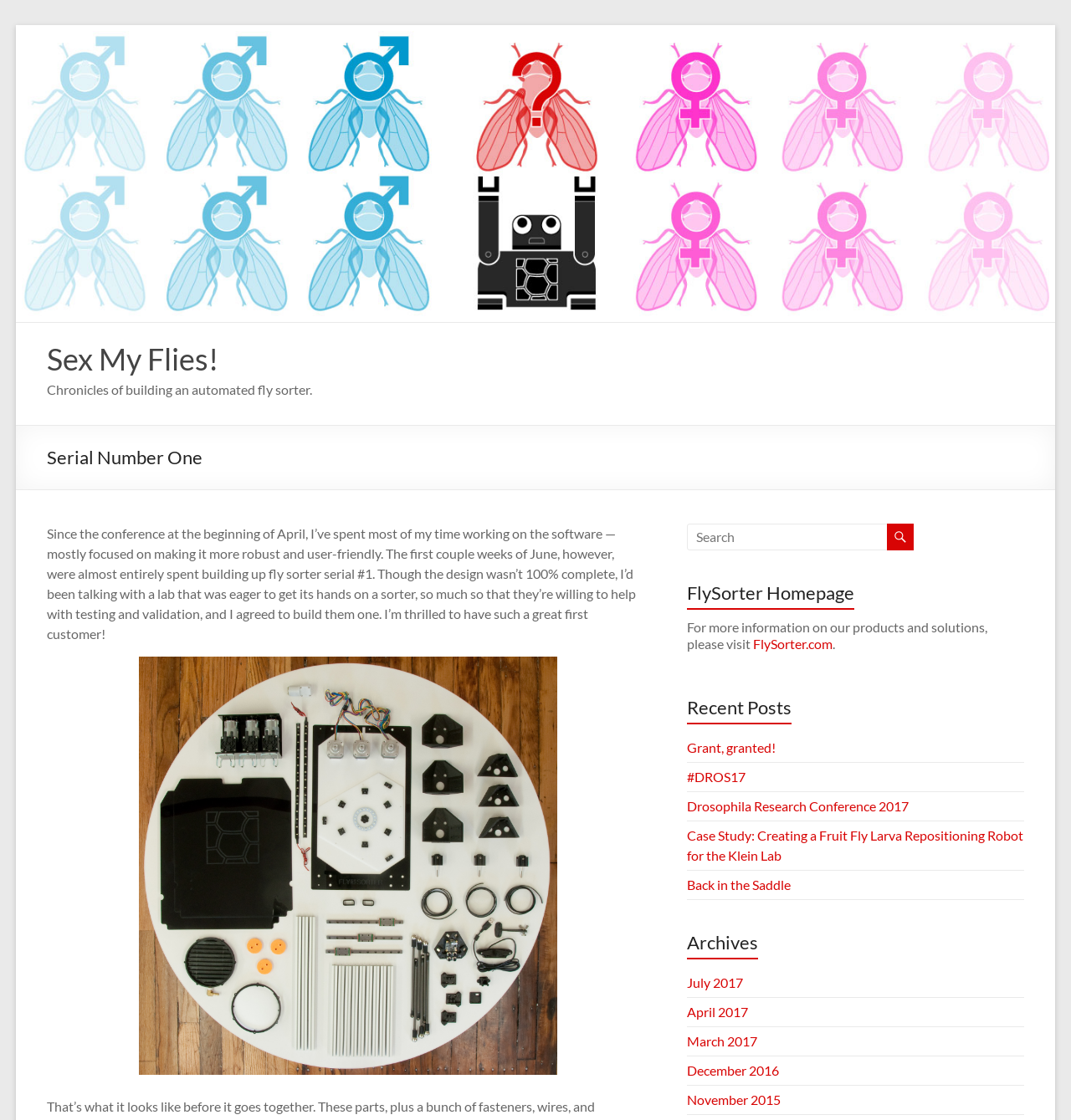What is the name of the automated fly sorter?
Look at the screenshot and respond with a single word or phrase.

Serial Number One